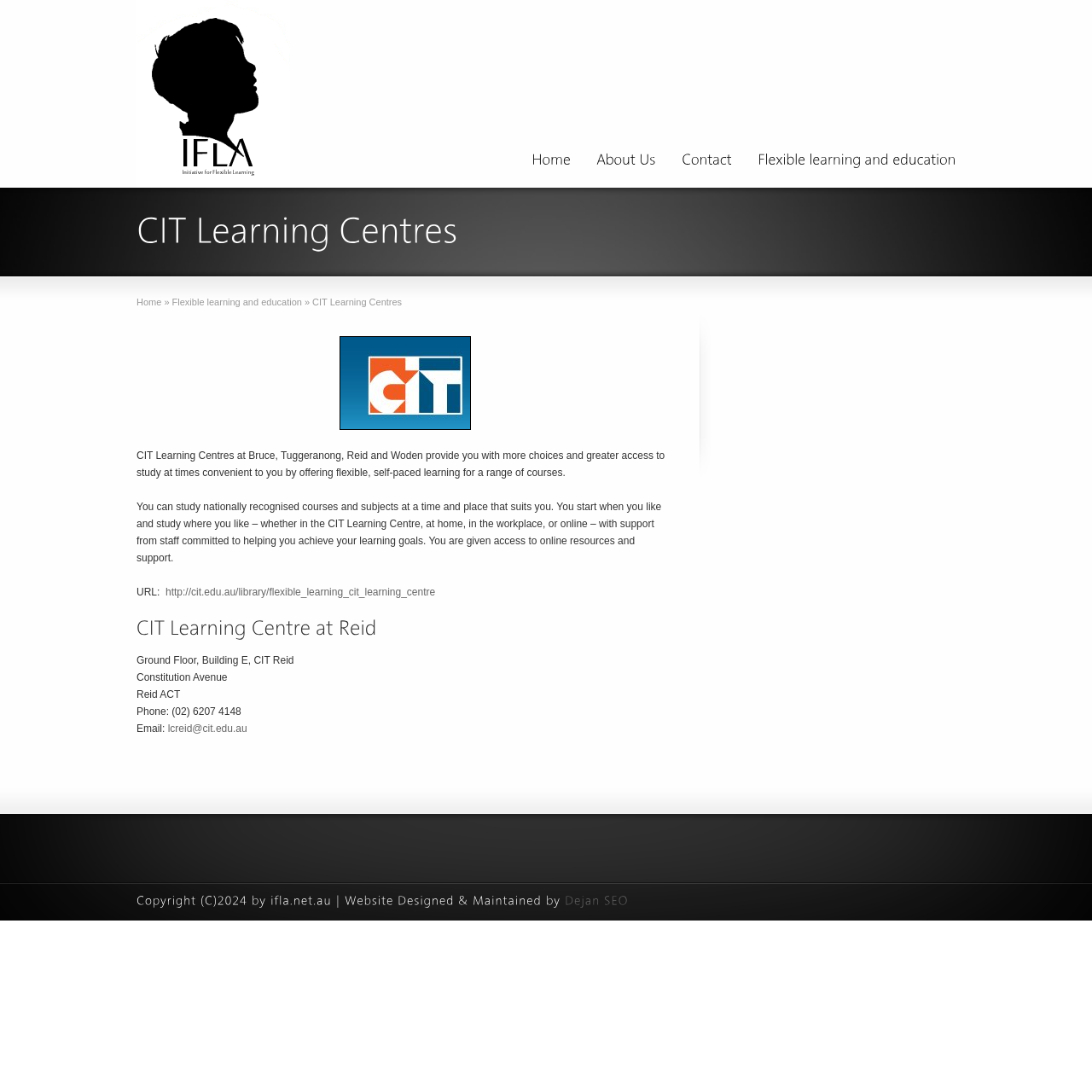Identify the coordinates of the bounding box for the element that must be clicked to accomplish the instruction: "Click on the 'About Us' link".

[0.534, 0.125, 0.612, 0.172]